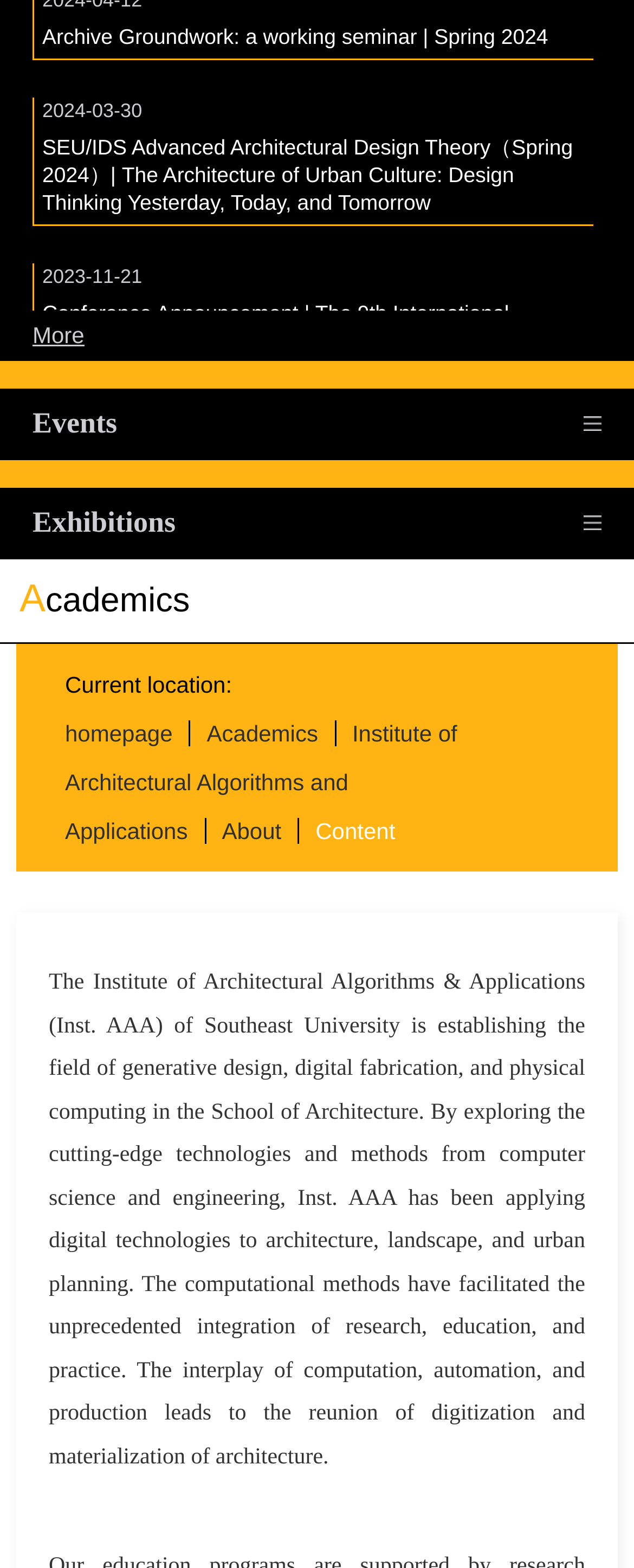Using the webpage screenshot, find the UI element described by Apply For. Provide the bounding box coordinates in the format (top-left x, top-left y, bottom-right x, bottom-right y), ensuring all values are floating point numbers between 0 and 1.

[0.788, 0.169, 0.95, 0.2]